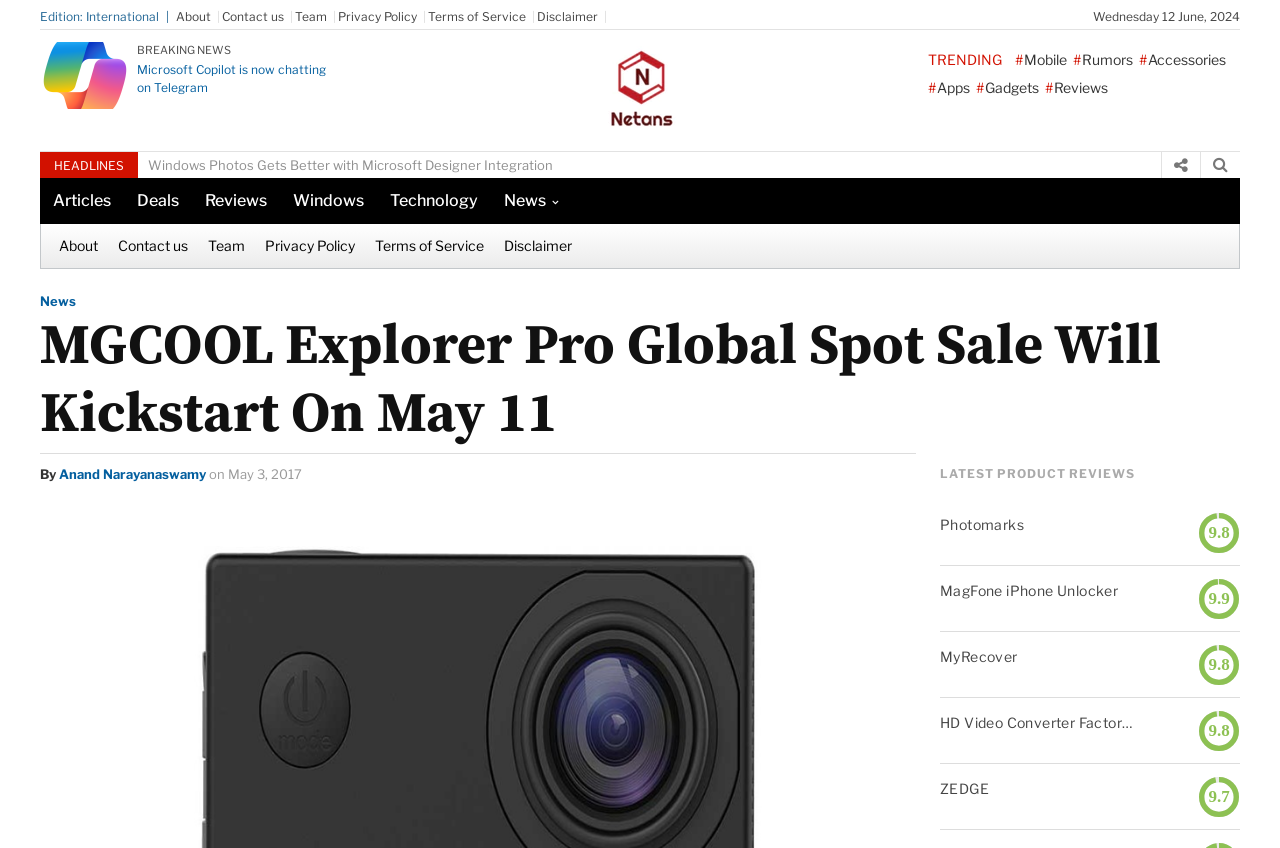Given the description "Coronavirus", determine the bounding box of the corresponding UI element.

None